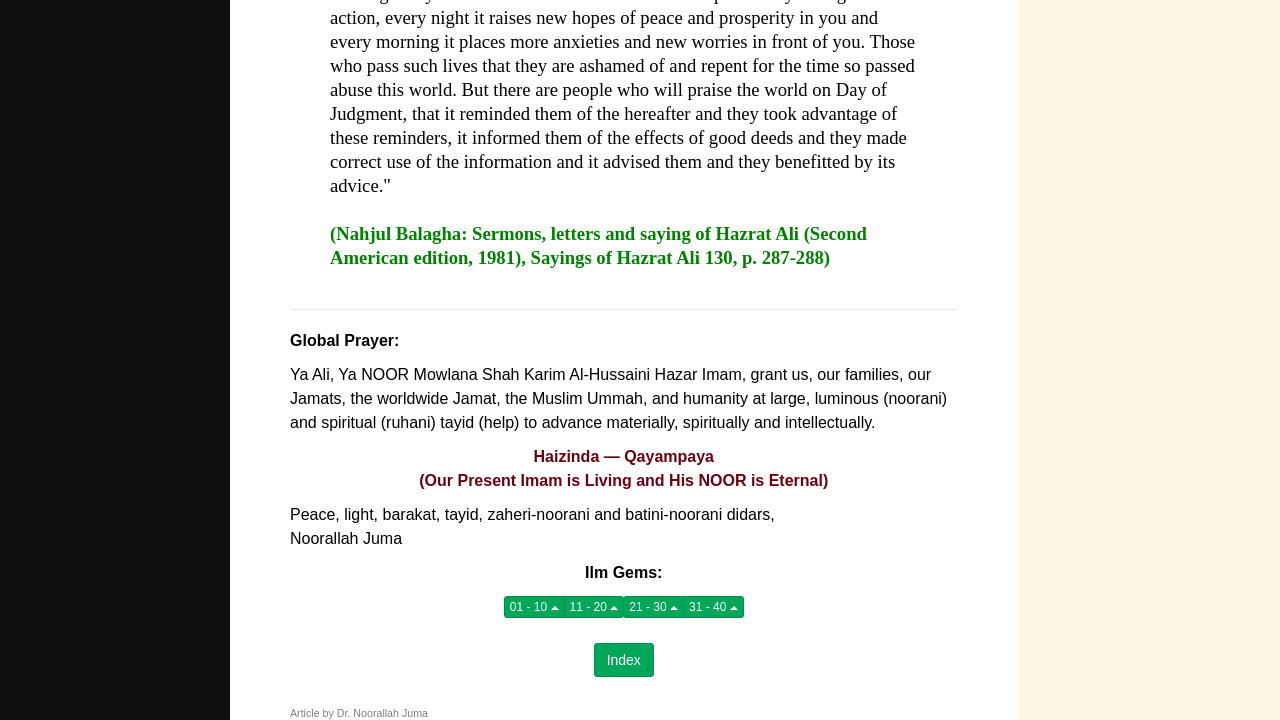From the webpage screenshot, predict the bounding box coordinates (top-left x, top-left y, bottom-right x, bottom-right y) for the UI element described here: Index

[0.464, 0.893, 0.511, 0.94]